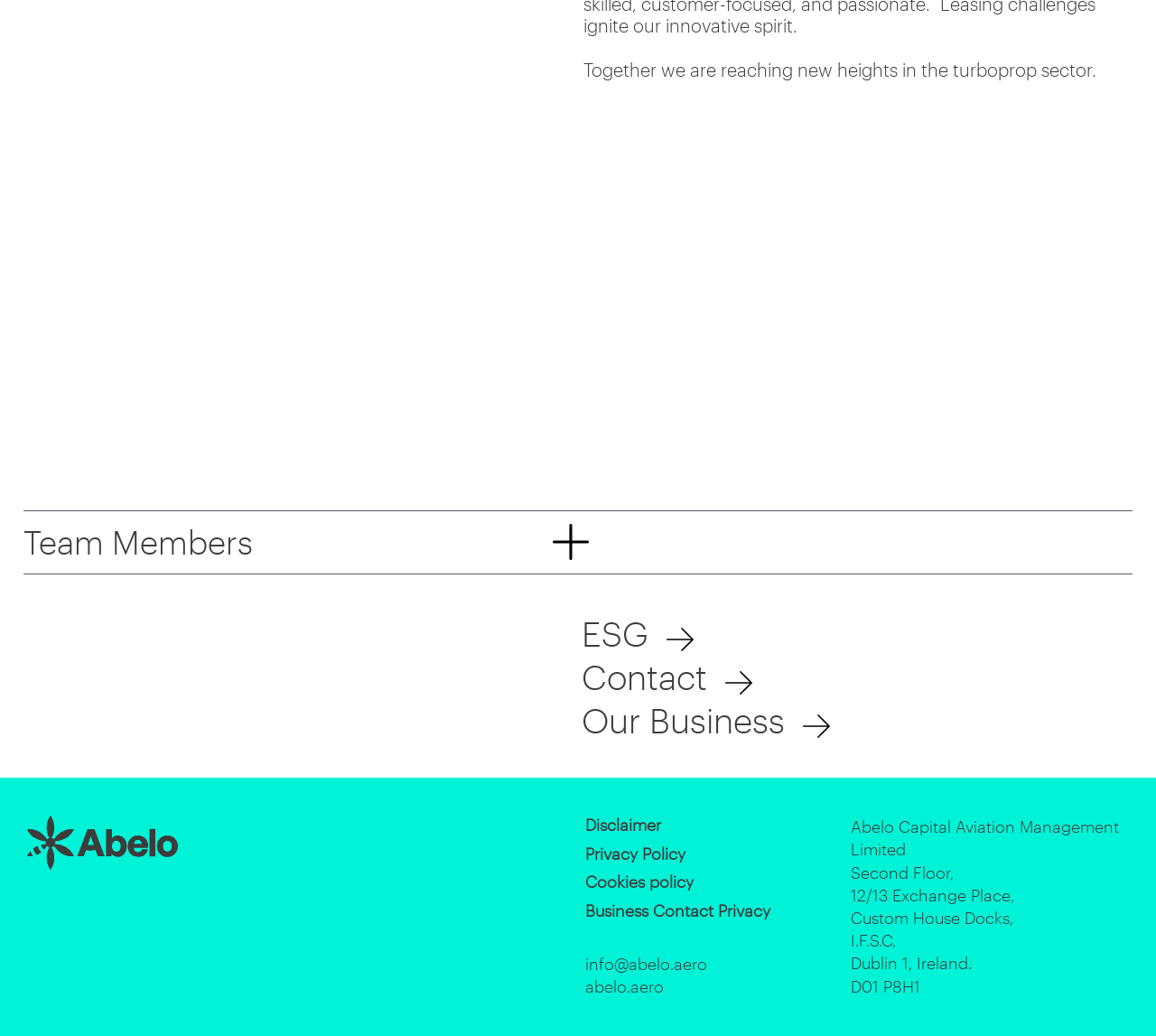Kindly provide the bounding box coordinates of the section you need to click on to fulfill the given instruction: "Click on the 'Team Members' tab".

[0.02, 0.506, 0.98, 0.541]